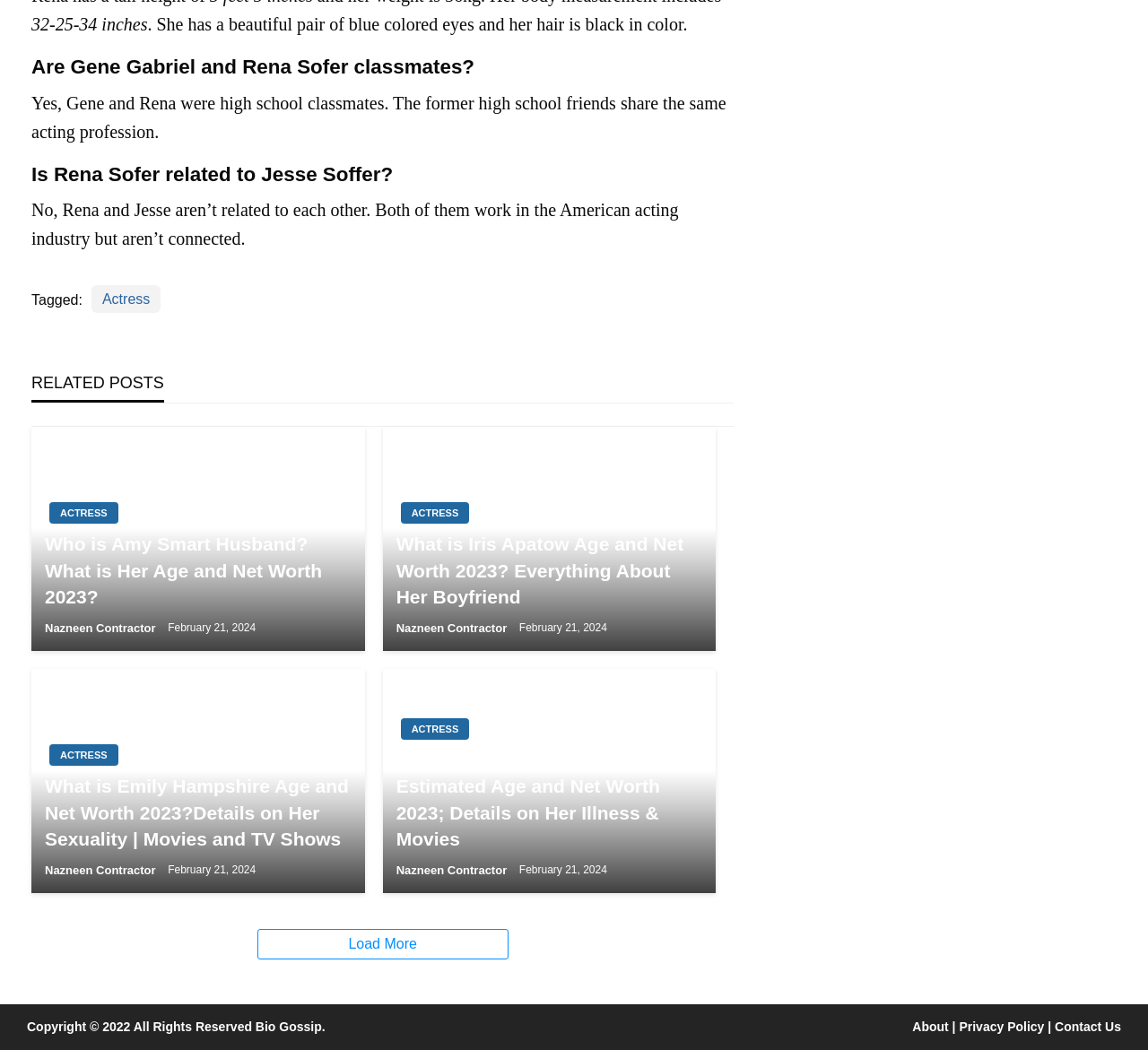What is the purpose of the 'Load More' button?
Provide an in-depth answer to the question, covering all aspects.

The 'Load More' button is likely intended to allow users to load additional articles or content beyond what is initially displayed on the webpage. This button is often used in web design to provide users with more information or content without overwhelming them with too much information at once.